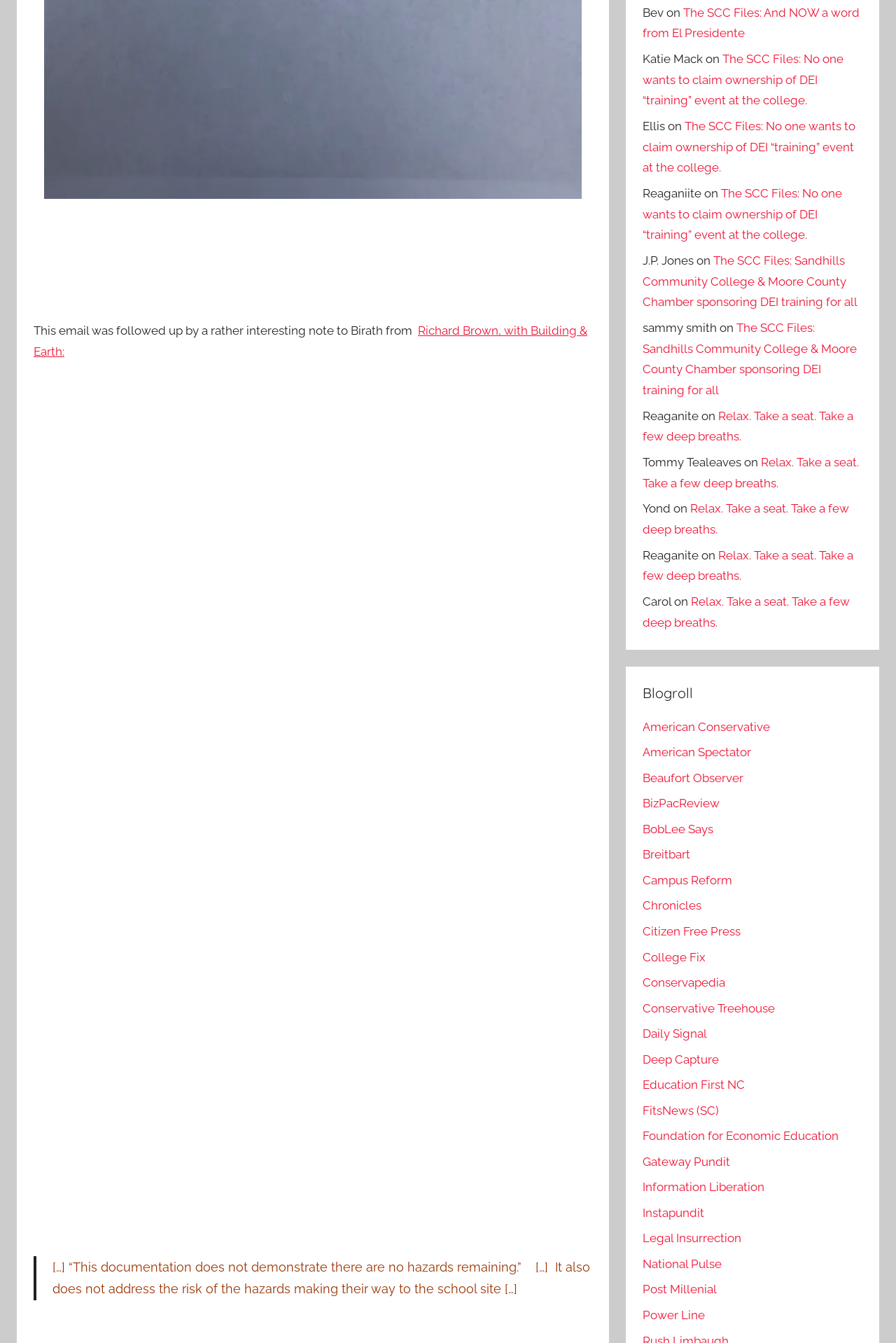Determine the bounding box coordinates for the area that should be clicked to carry out the following instruction: "Read the article 'Relax. Take a seat. Take a few deep breaths.'".

[0.717, 0.304, 0.952, 0.33]